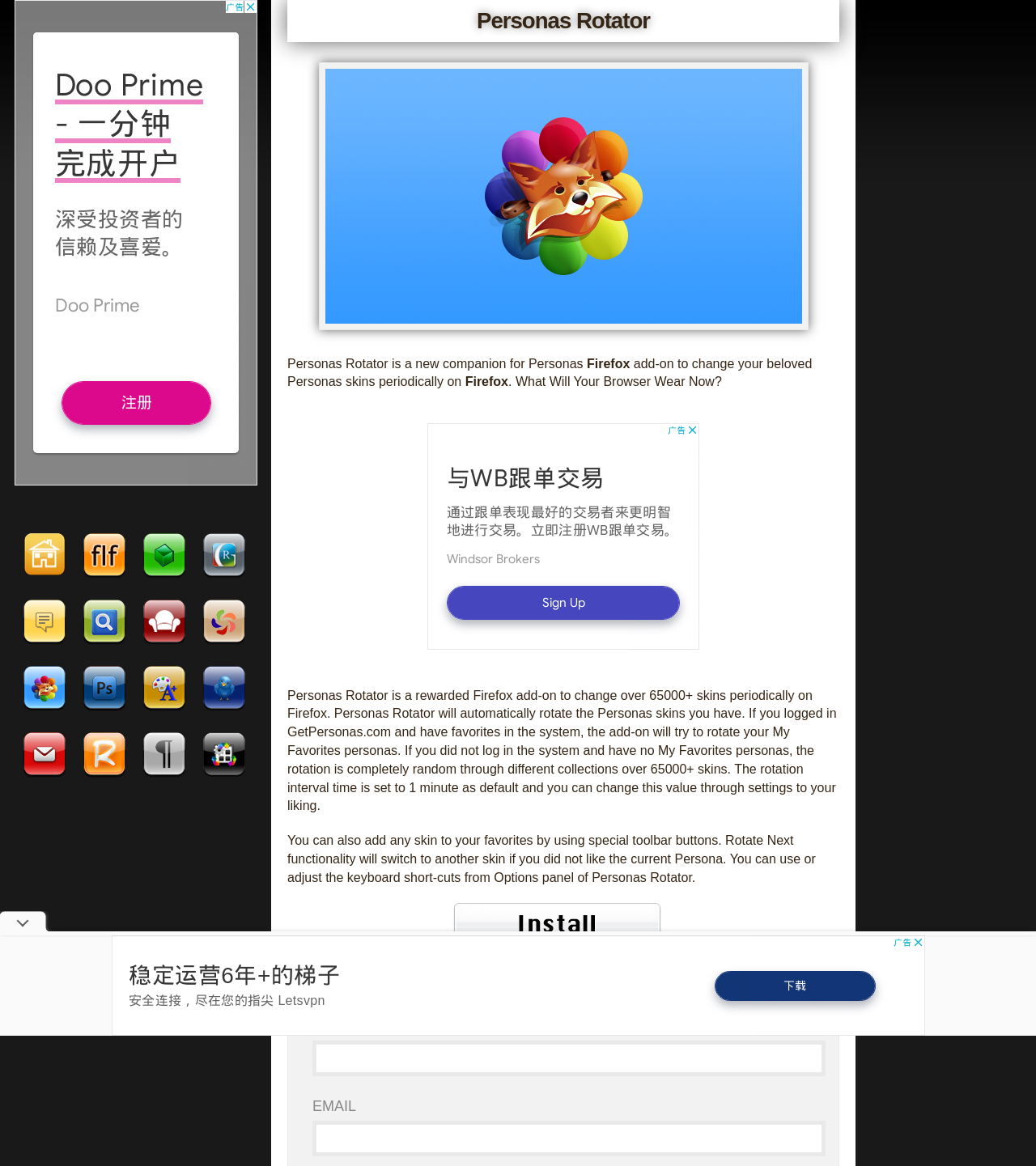What is the name of the Firefox add-on?
Please answer the question with as much detail and depth as you can.

I found the answer by looking at the heading 'Personas Rotator' and the description 'Personas Rotator is a new companion for Personas' which indicates that Personas Rotator is a Firefox add-on.